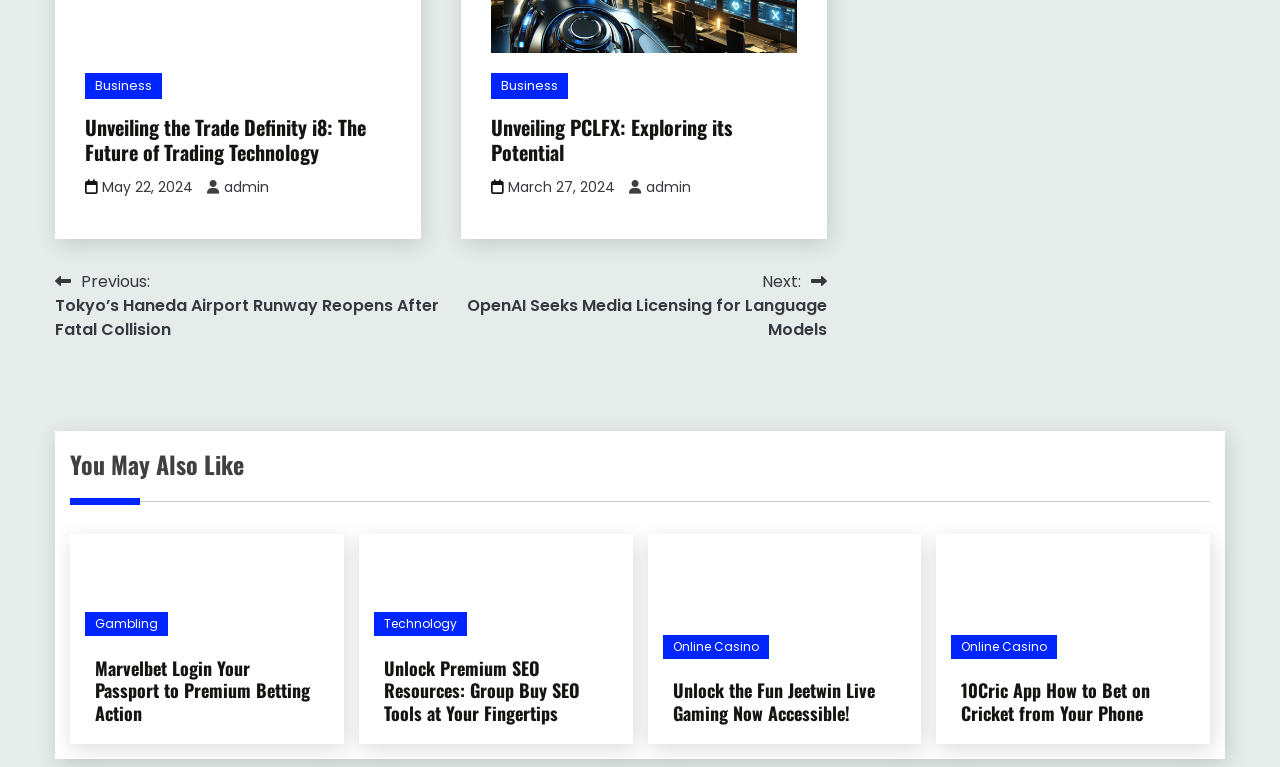Determine the bounding box coordinates of the section to be clicked to follow the instruction: "Click on the 'Business' link". The coordinates should be given as four float numbers between 0 and 1, formatted as [left, top, right, bottom].

[0.066, 0.096, 0.127, 0.129]